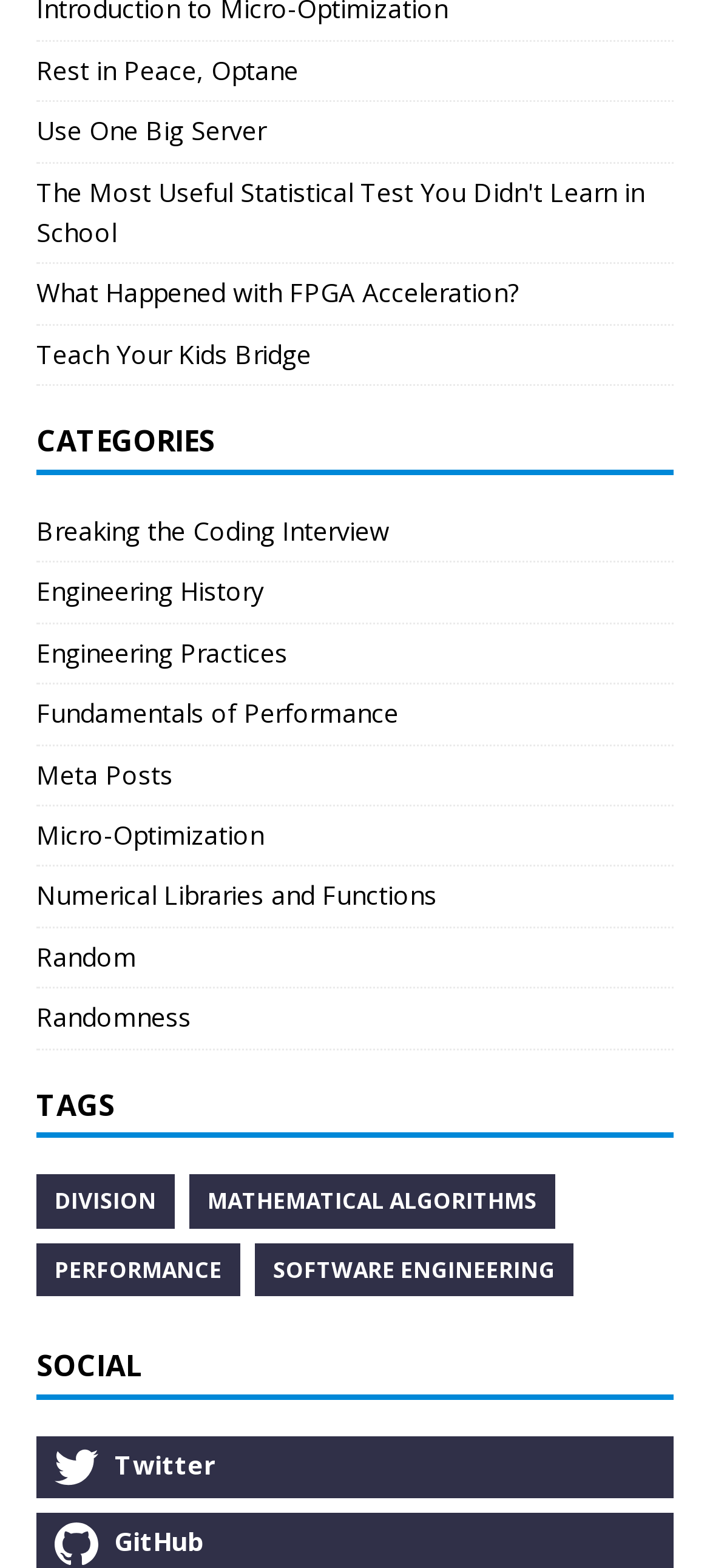Determine the coordinates of the bounding box that should be clicked to complete the instruction: "Click on the 'Rest in Peace, Optane' link". The coordinates should be represented by four float numbers between 0 and 1: [left, top, right, bottom].

[0.051, 0.034, 0.421, 0.056]